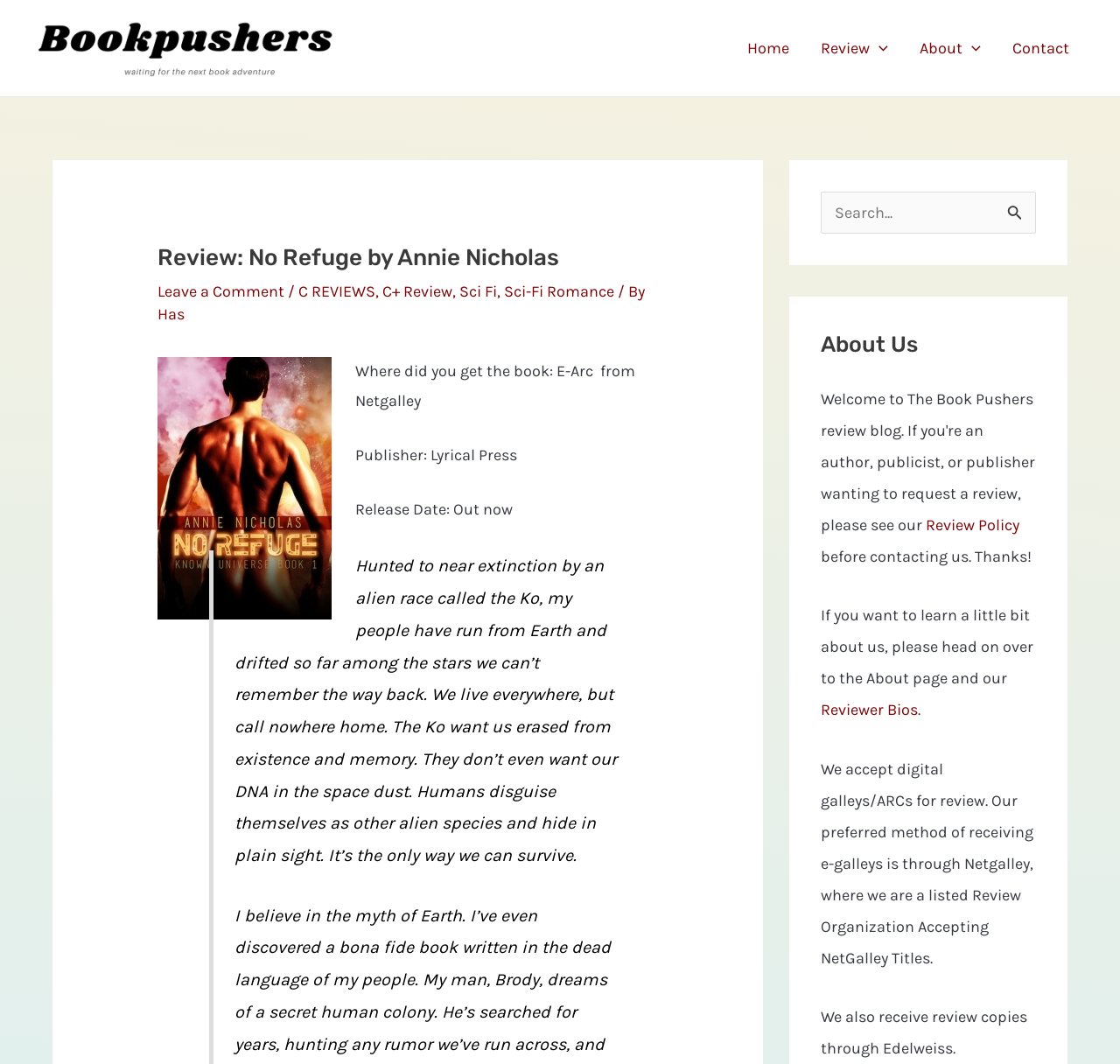Identify the bounding box coordinates for the element that needs to be clicked to fulfill this instruction: "Toggle the Review Menu". Provide the coordinates in the format of four float numbers between 0 and 1: [left, top, right, bottom].

[0.719, 0.016, 0.807, 0.074]